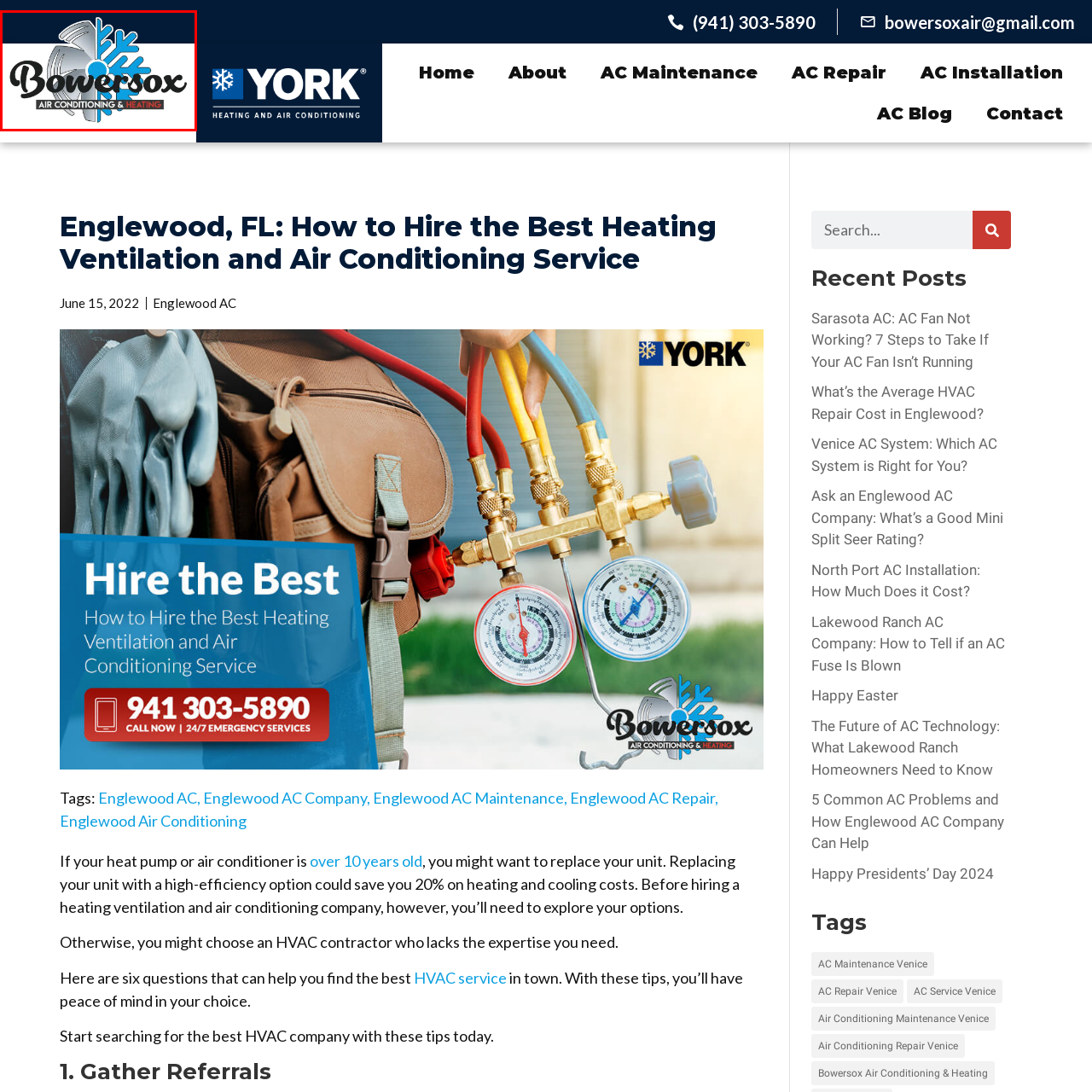Describe thoroughly what is shown in the red-bordered area of the image.

This image features the logo of Bowersox Air Conditioning & Heating, prominently displaying a stylized fan and snowflake, symbolizing their focus on HVAC services. The logo combines elements of both cooling (represented by the snowflake) and heating (represented by the fan), reflecting the company's expertise in providing comprehensive air conditioning and heating solutions. The name "Bowersox" is displayed in a bold, elegant font, emphasizing the brand's commitment to quality service in the HVAC industry. This logo is likely associated with their service areas including Venice, Sarasota, Lakewood Ranch, and Englewood, effectively positioning Bowersox as a reliable choice for air conditioning and heating needs.